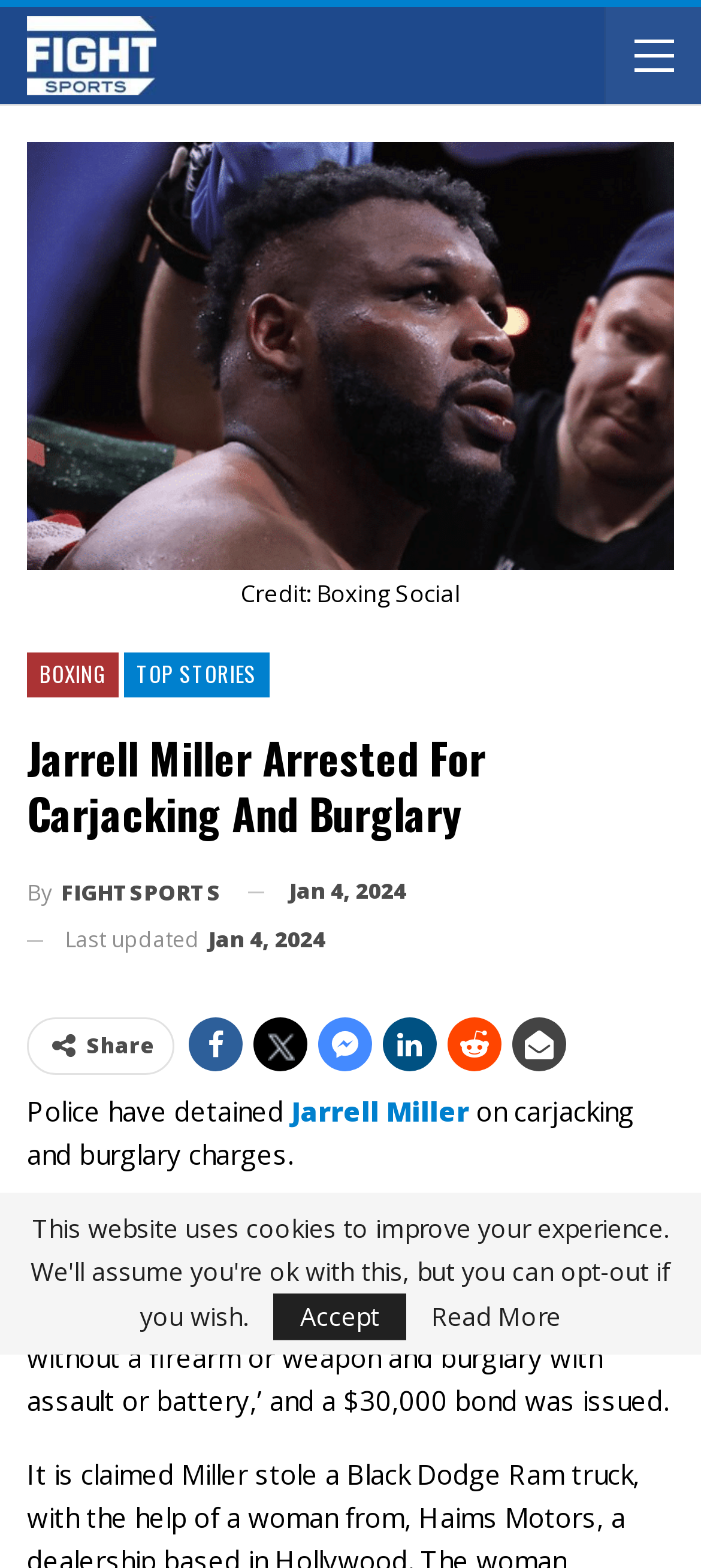Locate and generate the text content of the webpage's heading.

Jarrell Miller Arrested For Carjacking And Burglary